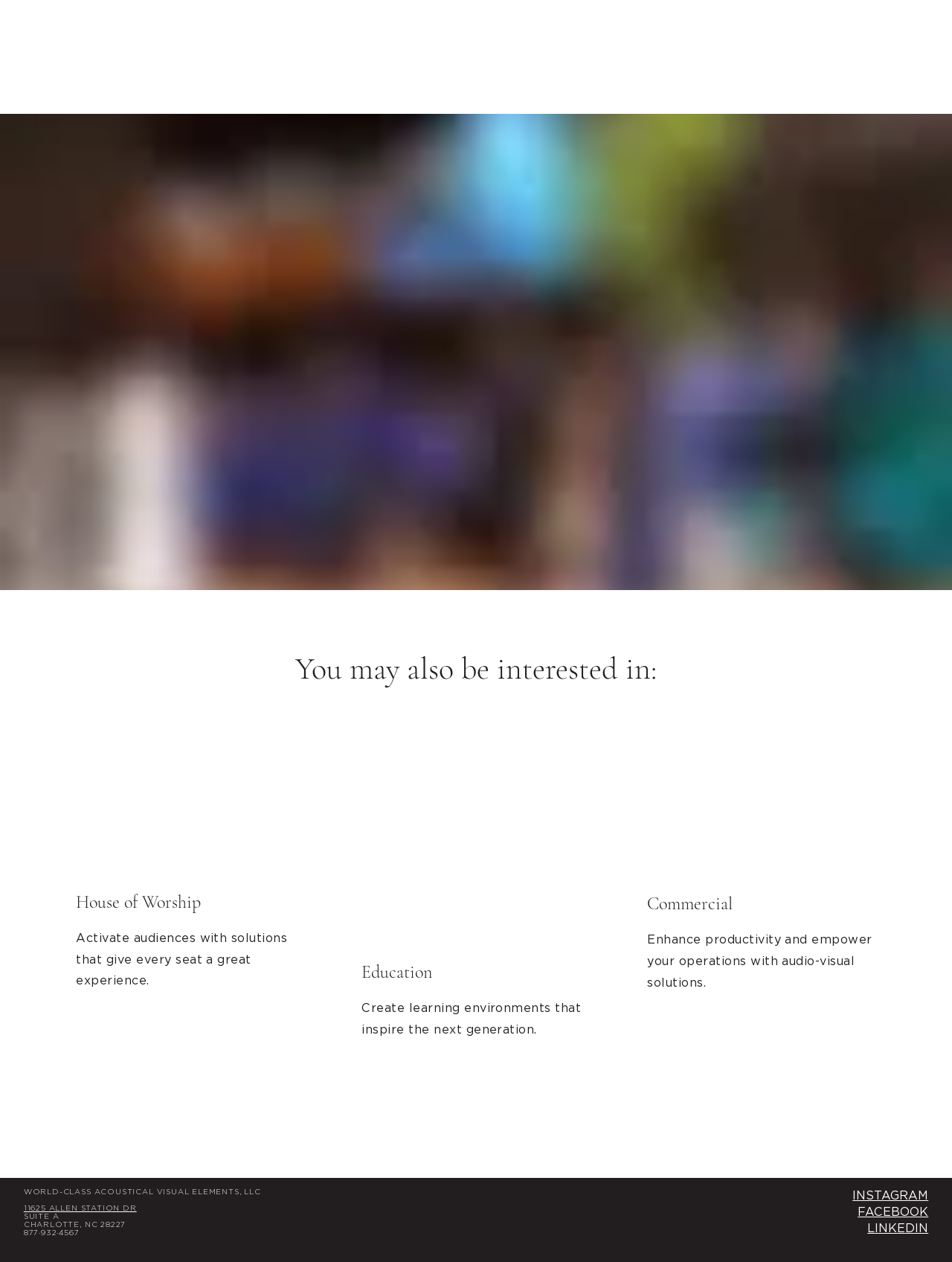Identify the bounding box coordinates of the area you need to click to perform the following instruction: "Visit LinkedIn".

[0.911, 0.968, 0.975, 0.979]